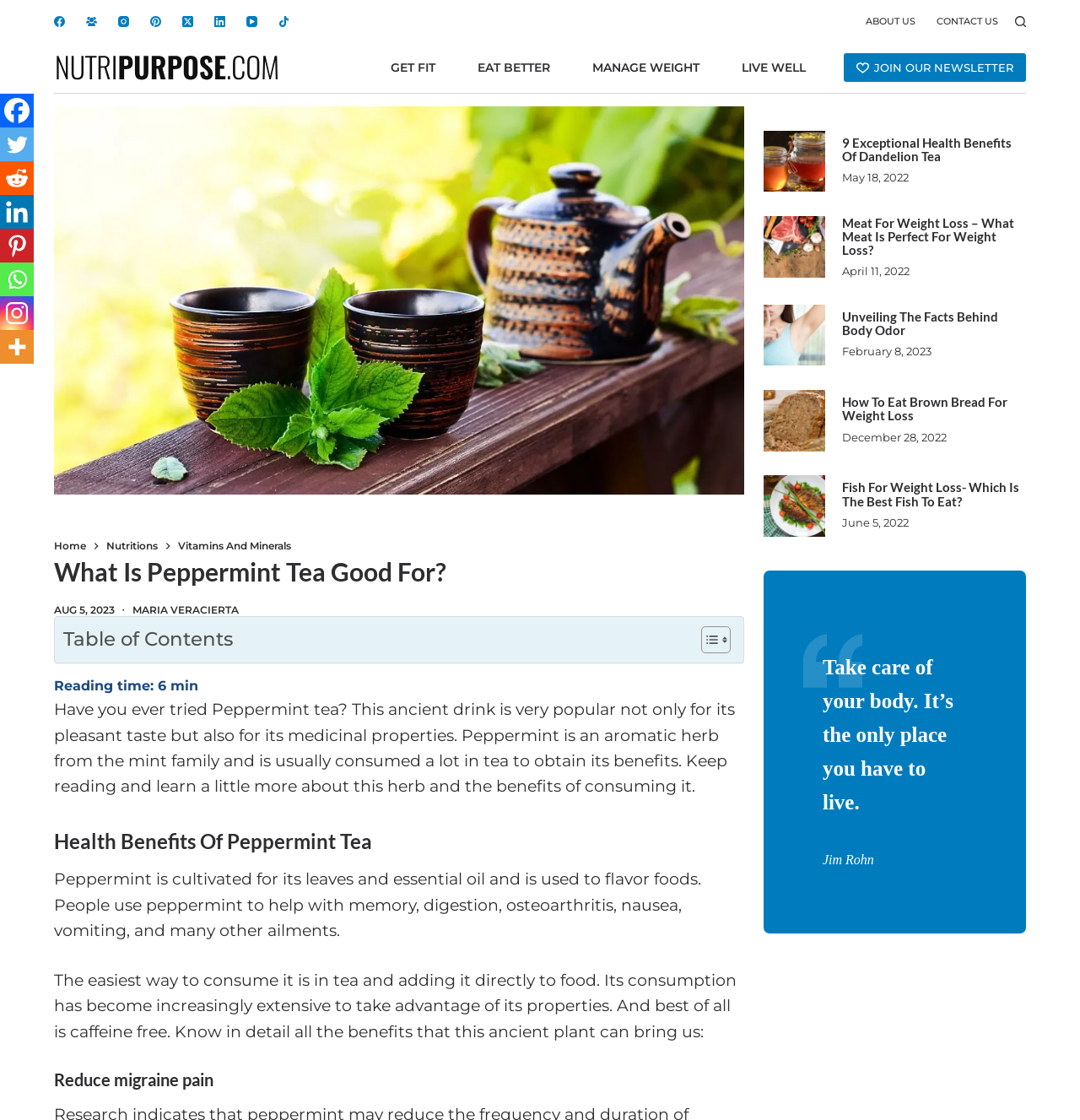Refer to the image and answer the question with as much detail as possible: What is the benefit of peppermint tea mentioned in the second paragraph?

The second paragraph mentions that peppermint is used to help with memory, digestion, osteoarthritis, nausea, vomiting, and many other ailments.